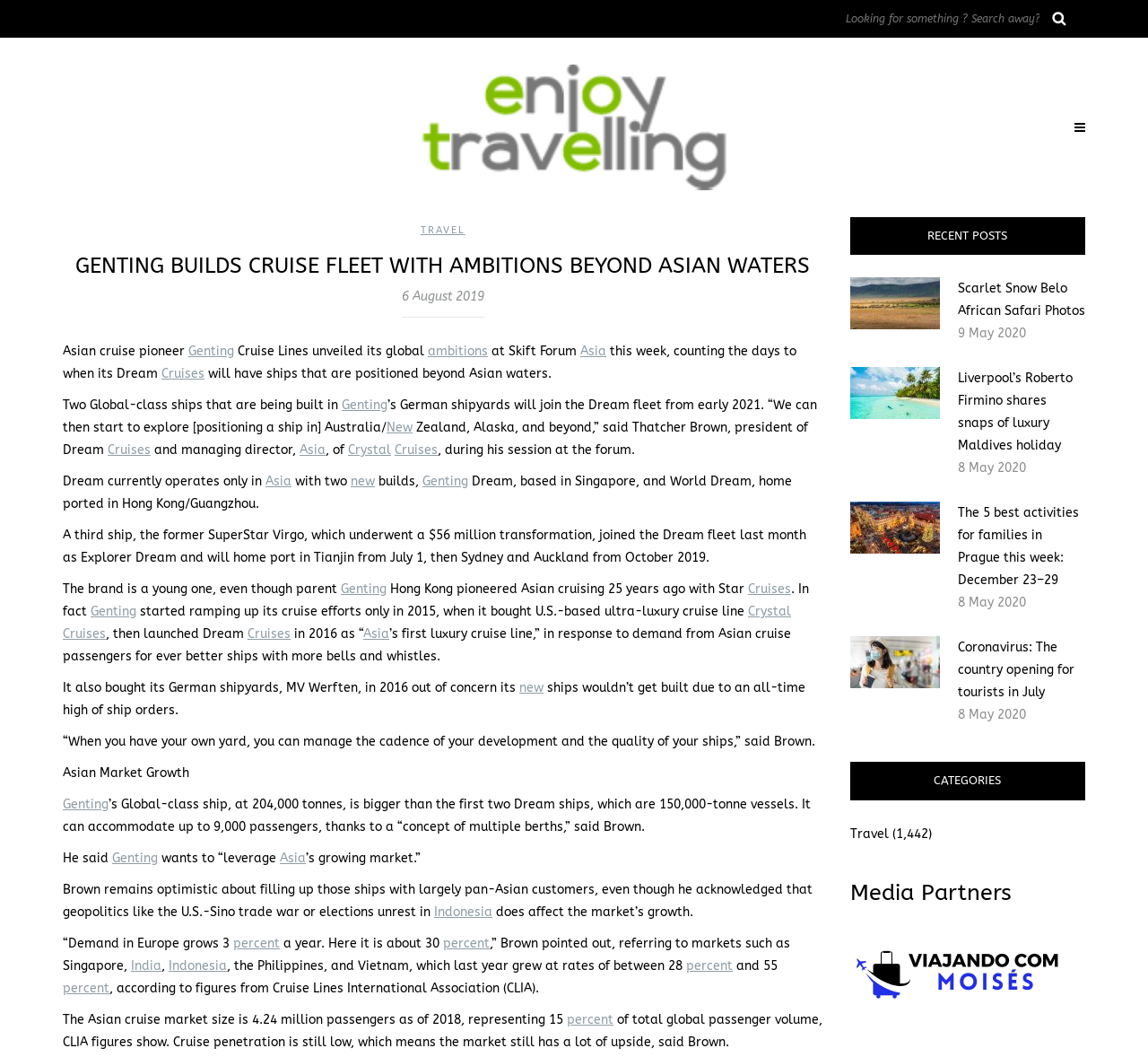Please identify the bounding box coordinates of the element I need to click to follow this instruction: "Read more about Genting".

[0.164, 0.325, 0.204, 0.34]